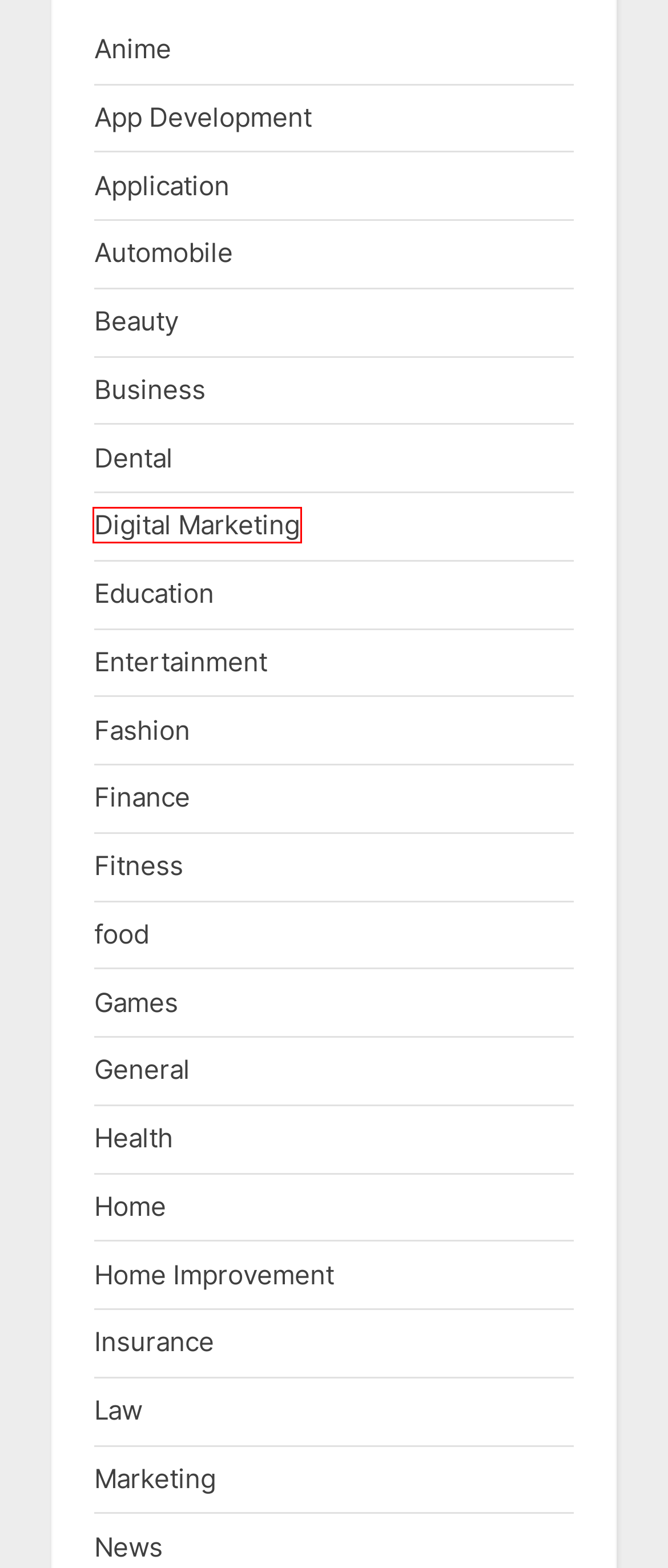You have a screenshot of a webpage, and a red bounding box highlights an element. Select the webpage description that best fits the new page after clicking the element within the bounding box. Options are:
A. Home – Erzurum 724
B. Home Improvement – Erzurum 724
C. Anime – Erzurum 724
D. Insurance – Erzurum 724
E. Education – Erzurum 724
F. Digital Marketing – Erzurum 724
G. Fashion – Erzurum 724
H. News – Erzurum 724

F